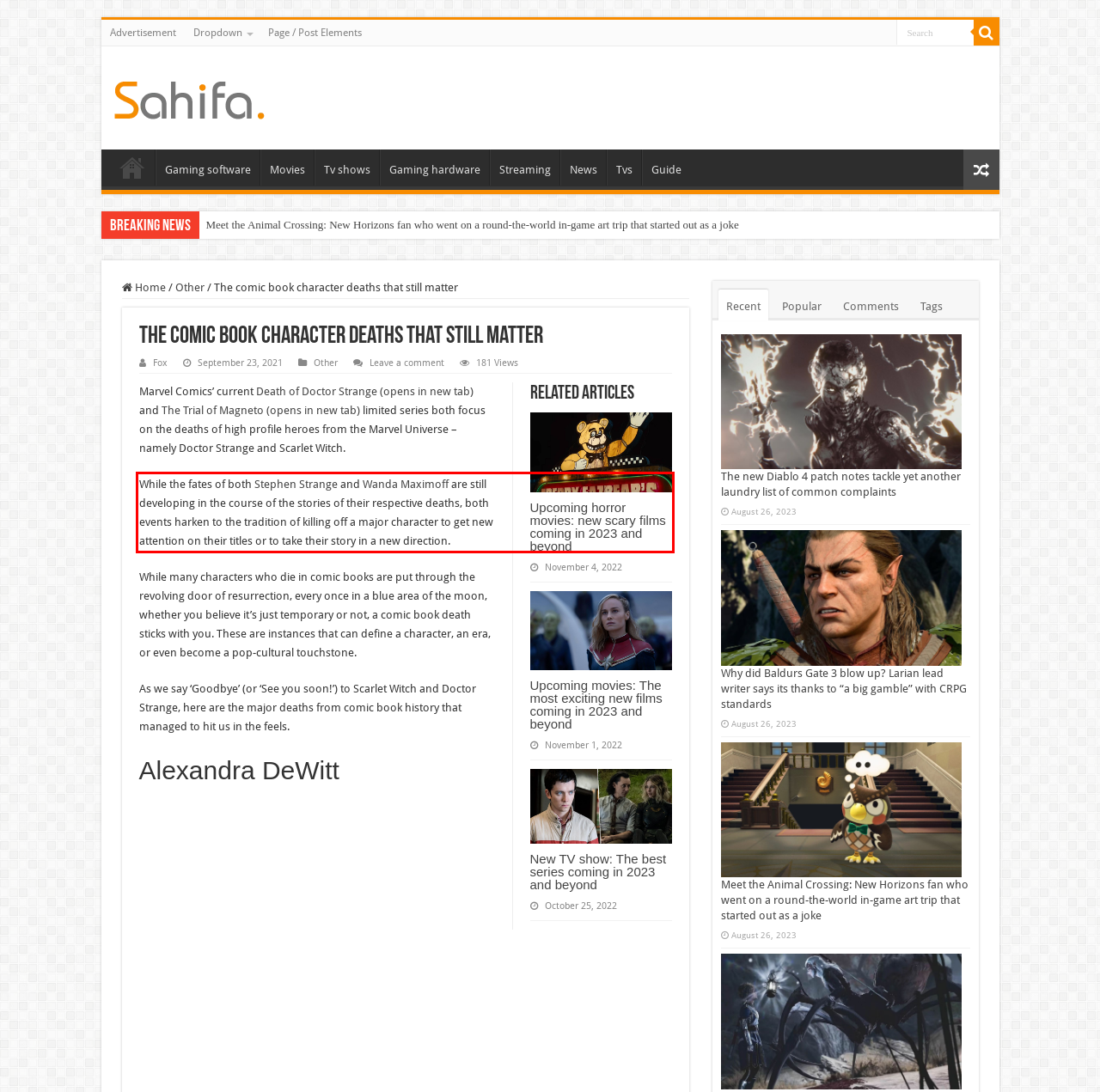With the provided screenshot of a webpage, locate the red bounding box and perform OCR to extract the text content inside it.

While the fates of both Stephen Strange and Wanda Maximoff are still developing in the course of the stories of their respective deaths, both events harken to the tradition of killing off a major character to get new attention on their titles or to take their story in a new direction.